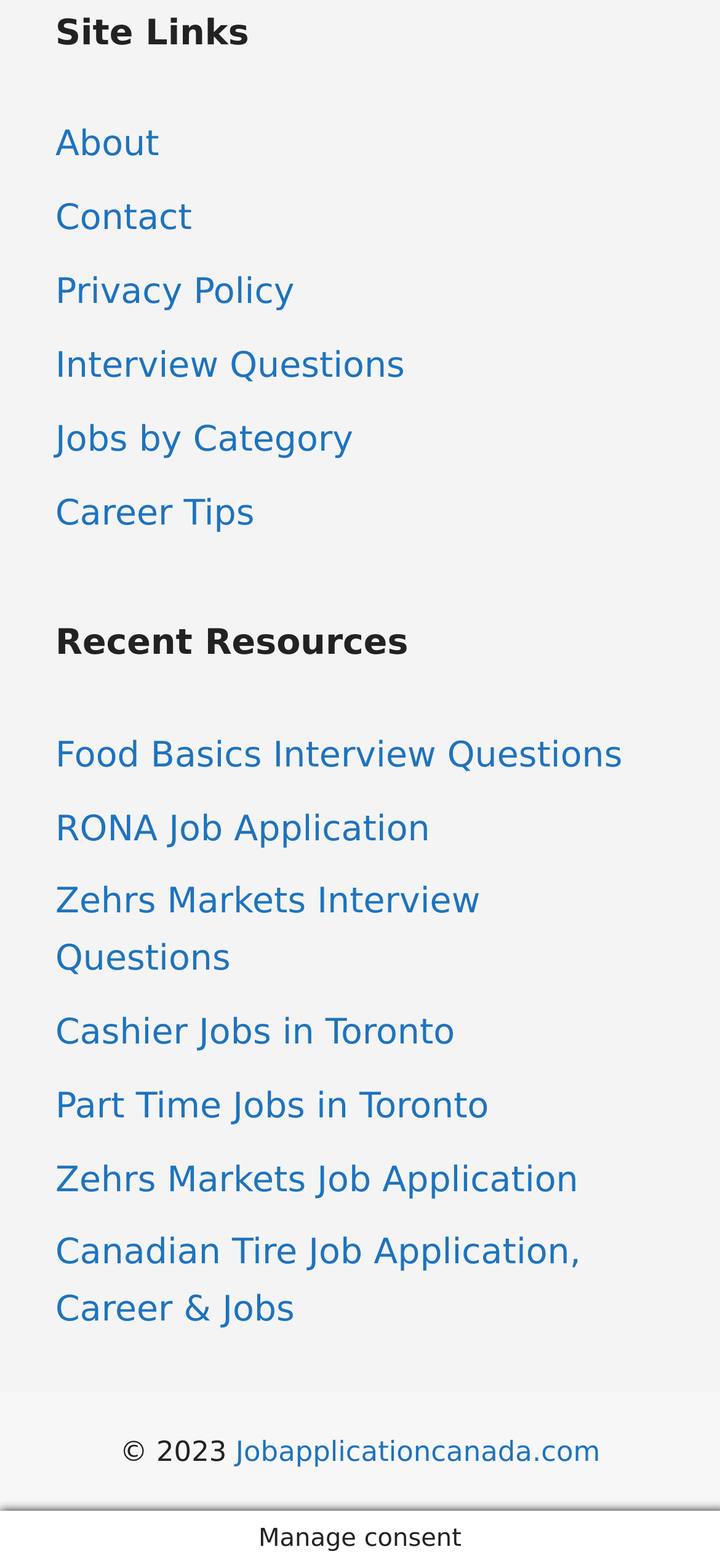Pinpoint the bounding box coordinates of the element that must be clicked to accomplish the following instruction: "Visit Jobapplicationcanada.com". The coordinates should be in the format of four float numbers between 0 and 1, i.e., [left, top, right, bottom].

[0.327, 0.915, 0.834, 0.937]